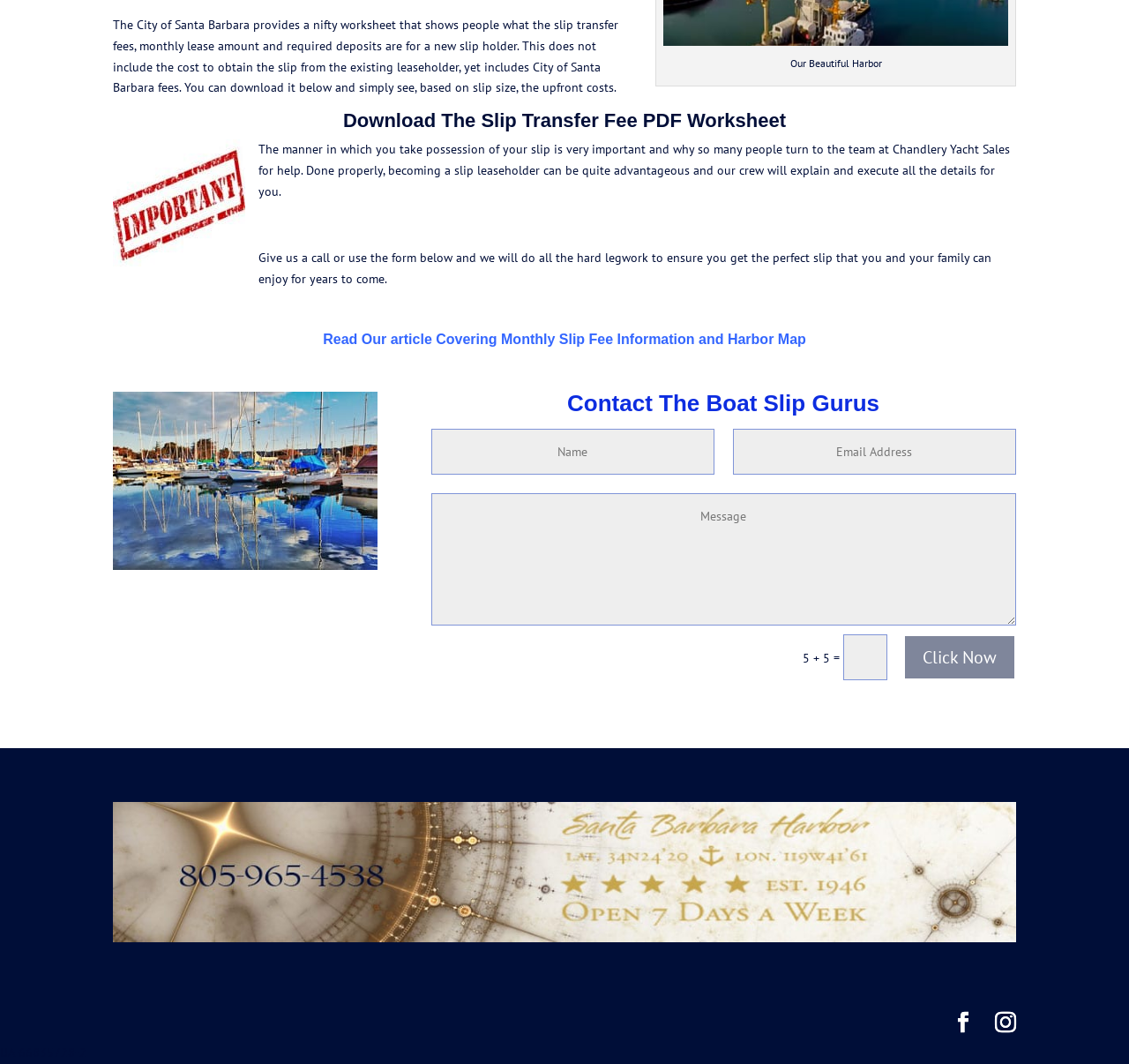What is the topic of the article mentioned on the webpage?
Answer the question using a single word or phrase, according to the image.

Monthly Slip Fee Information and Harbor Map